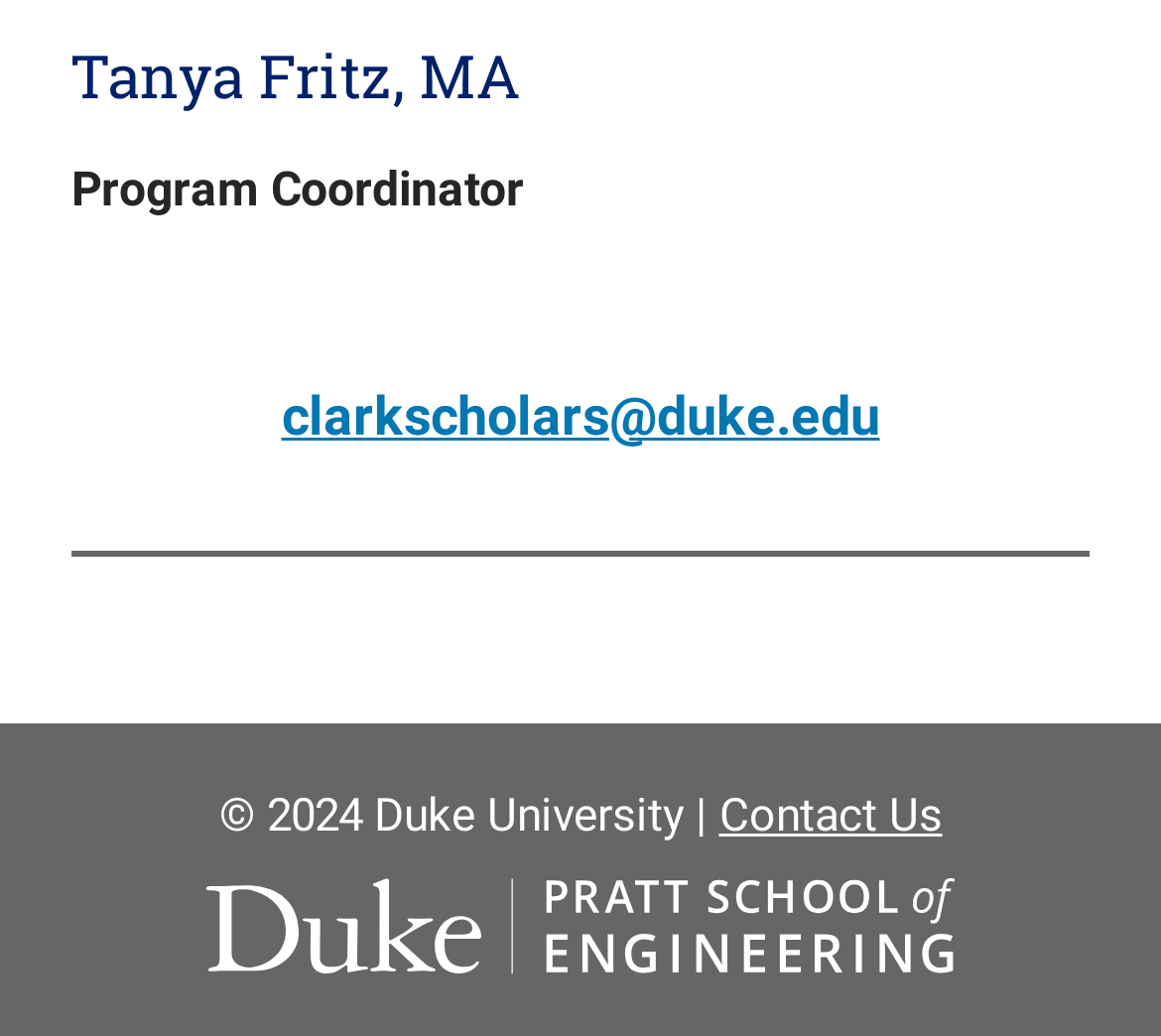What is the name of the program coordinator?
From the image, respond with a single word or phrase.

Tanya Fritz